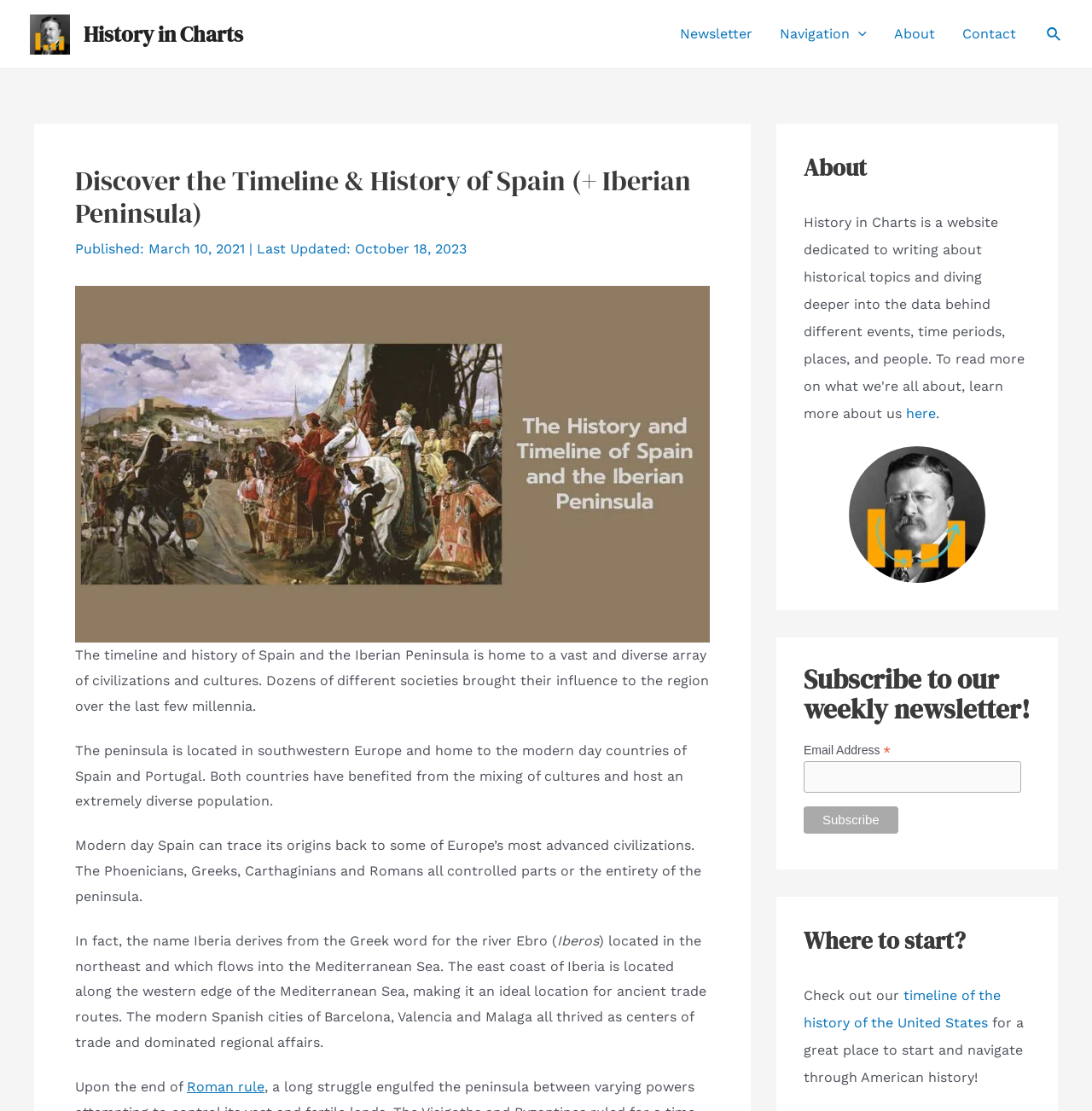Locate the primary heading on the webpage and return its text.

Discover the Timeline & History of Spain (+ Iberian Peninsula)